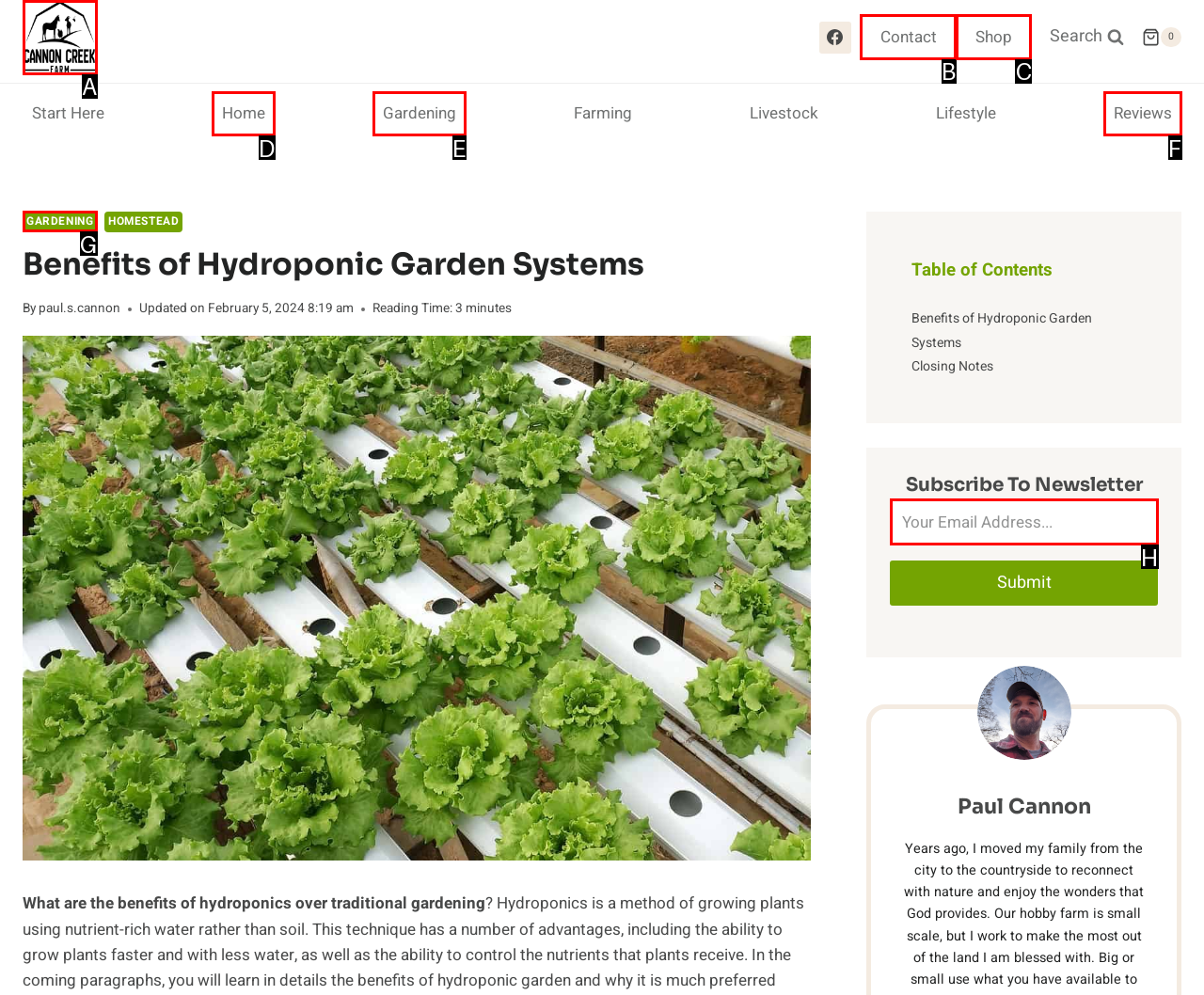From the given choices, indicate the option that best matches: name="kb_field_0" placeholder="Your Email Address..."
State the letter of the chosen option directly.

H